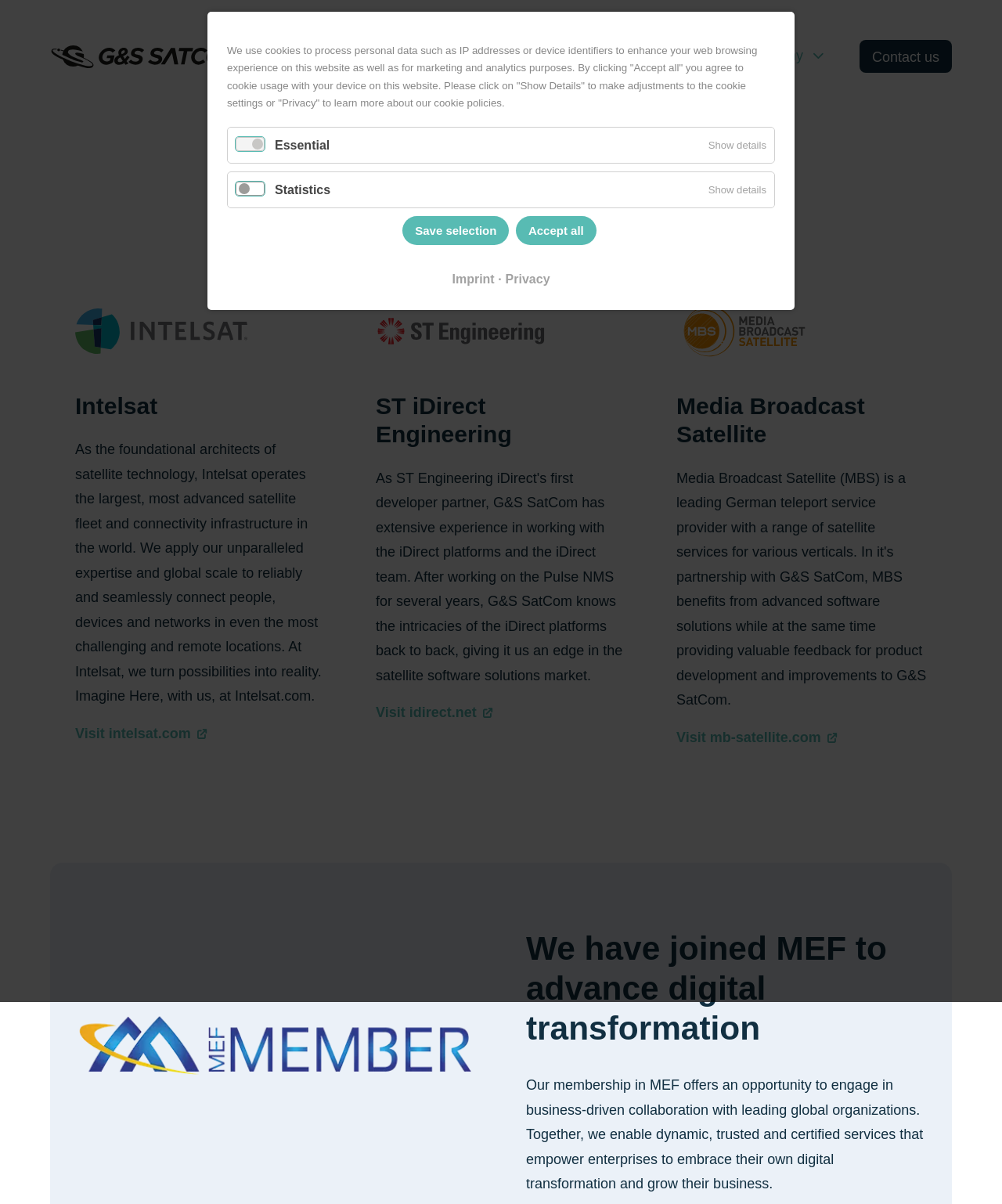With reference to the image, please provide a detailed answer to the following question: How many partners are listed on the webpage?

By examining the webpage, I can see that there are three partners listed, which are Intelsat, ST iDirect Engineering, and Media Broadcast Satellite.